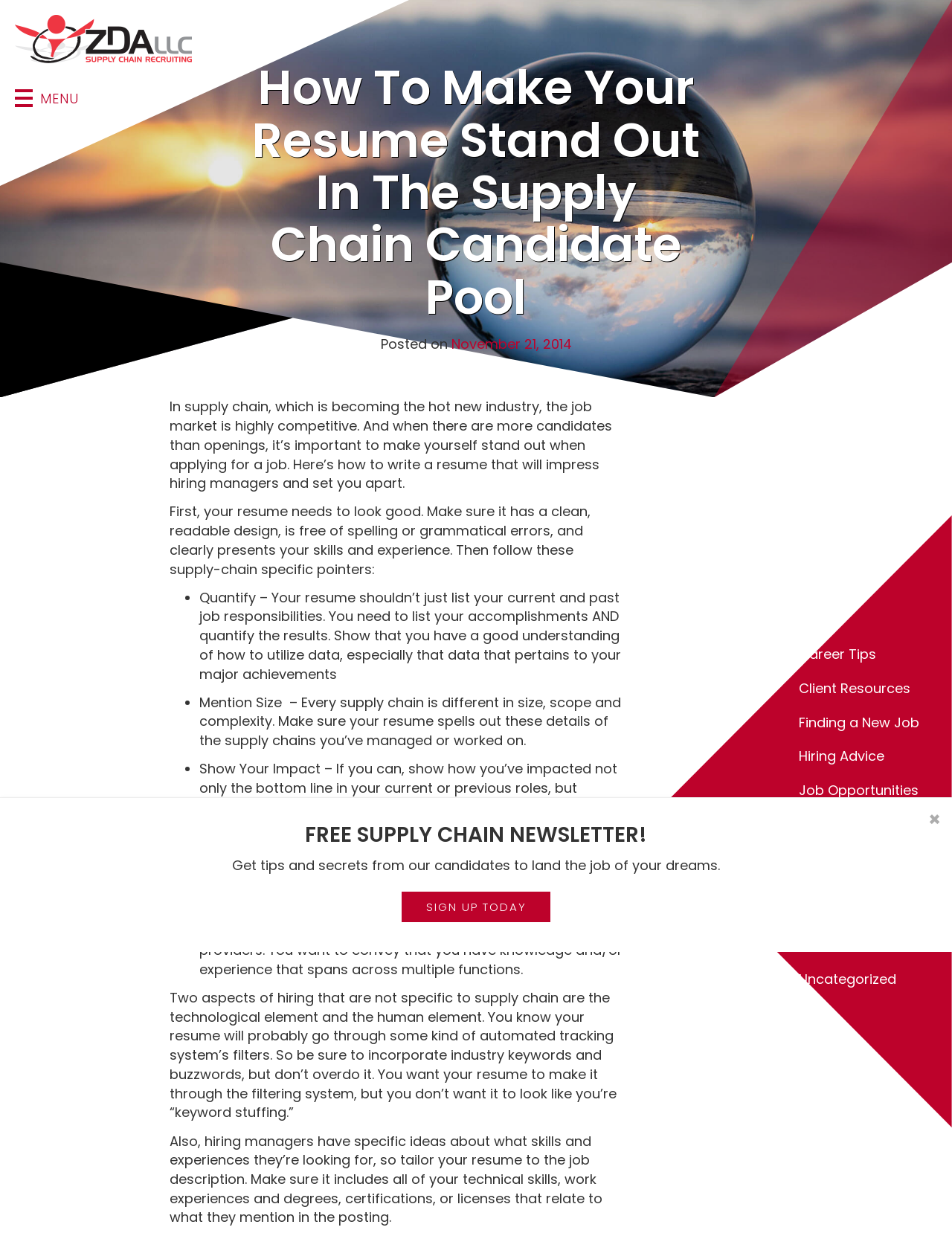Give a succinct answer to this question in a single word or phrase: 
What is the main topic of this webpage?

Supply chain resume